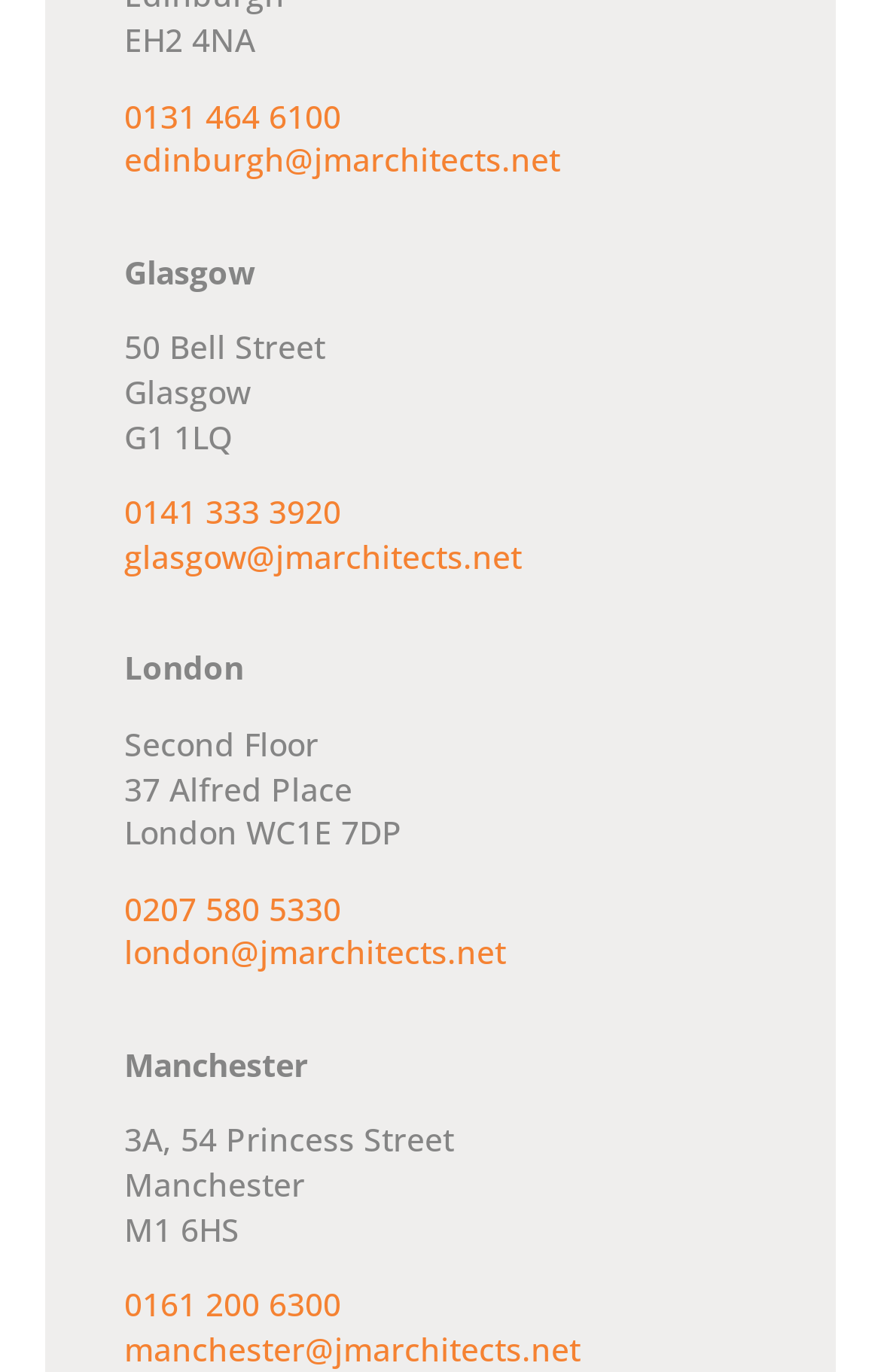Find the bounding box coordinates for the UI element whose description is: "0161 200 6300". The coordinates should be four float numbers between 0 and 1, in the format [left, top, right, bottom].

[0.141, 0.935, 0.387, 0.966]